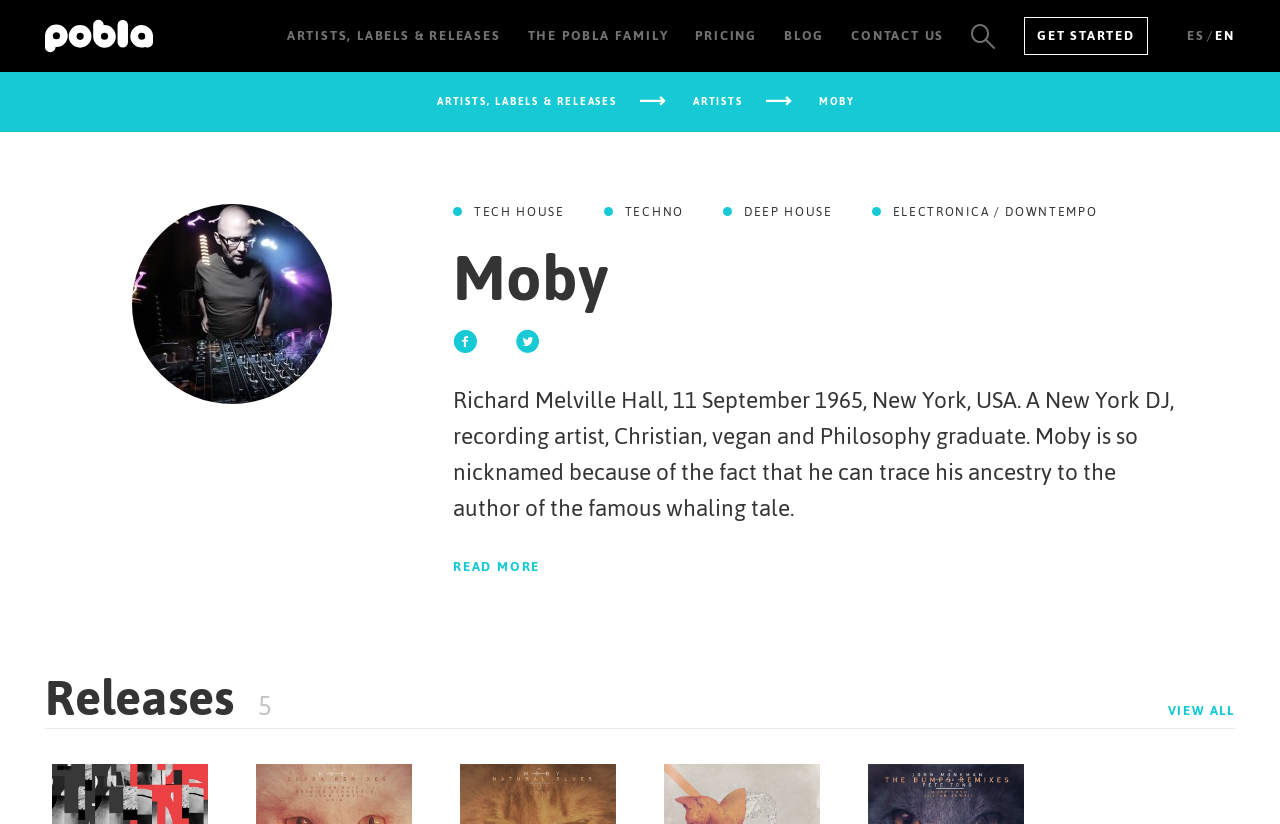Please answer the following question using a single word or phrase: 
How many releases are listed on this webpage?

5